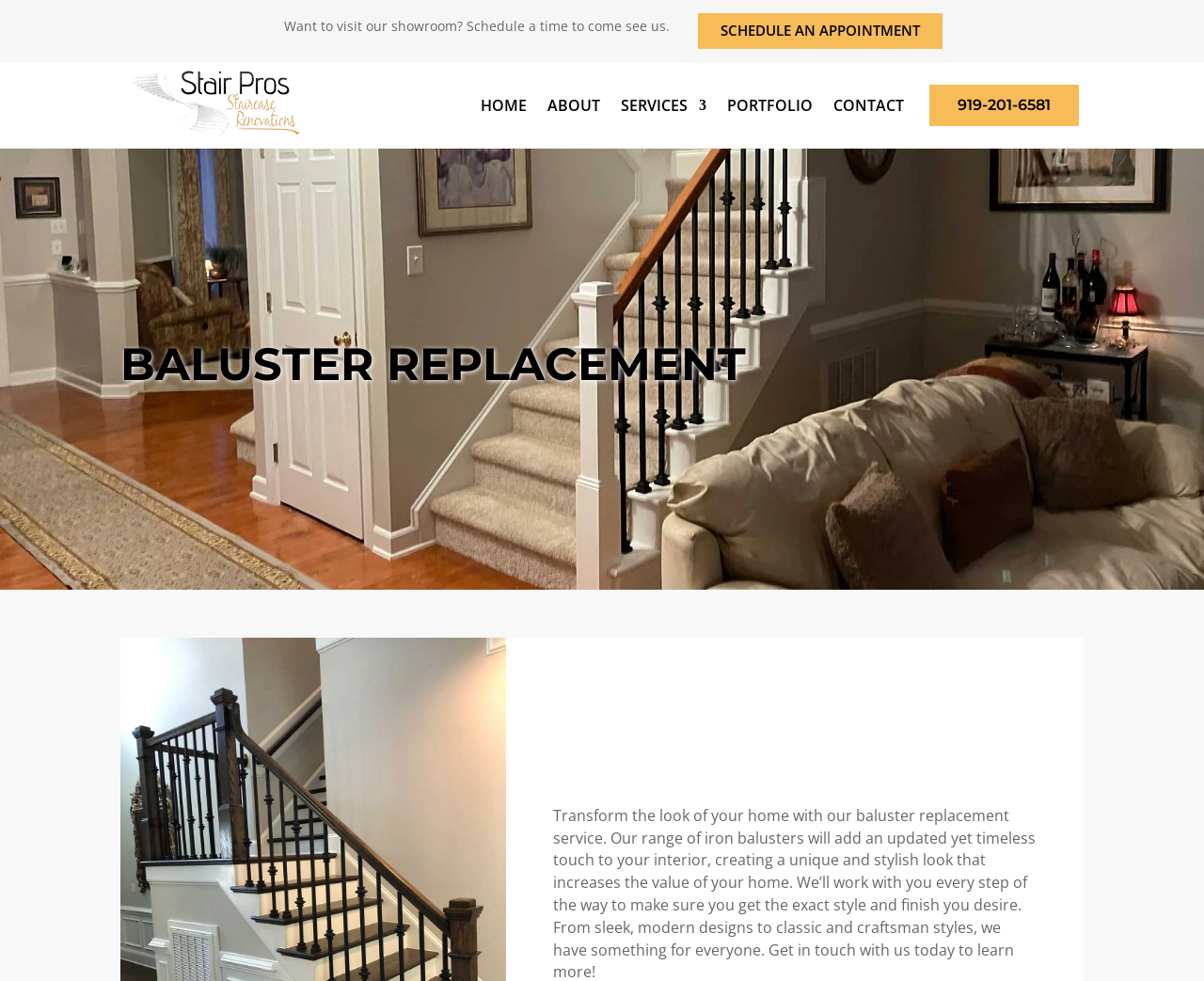How can customers contact the company?
Using the image, respond with a single word or phrase.

Call 919-201-6581